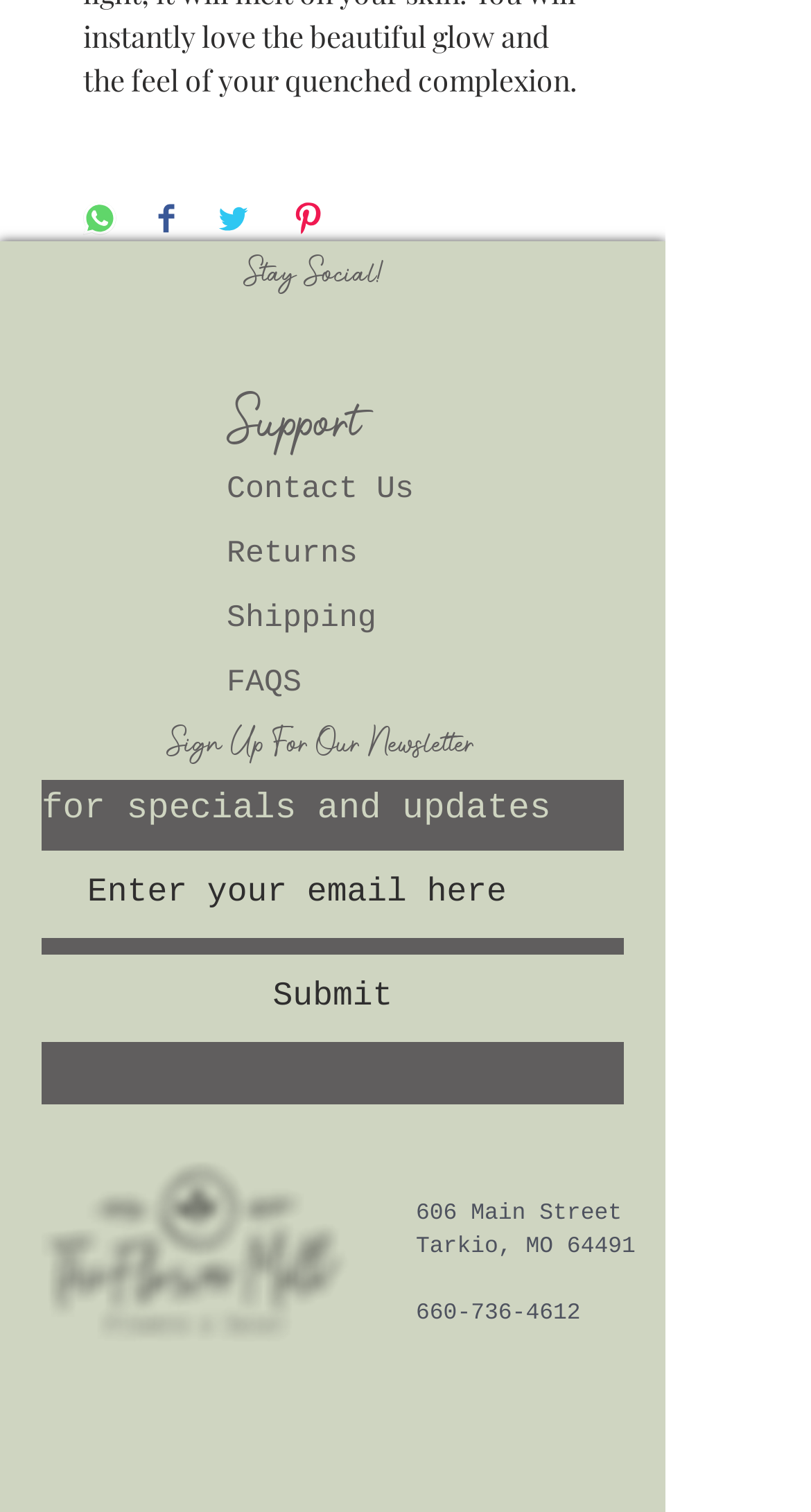Please find the bounding box coordinates of the clickable region needed to complete the following instruction: "Submit". The bounding box coordinates must consist of four float numbers between 0 and 1, i.e., [left, top, right, bottom].

[0.051, 0.631, 0.769, 0.689]